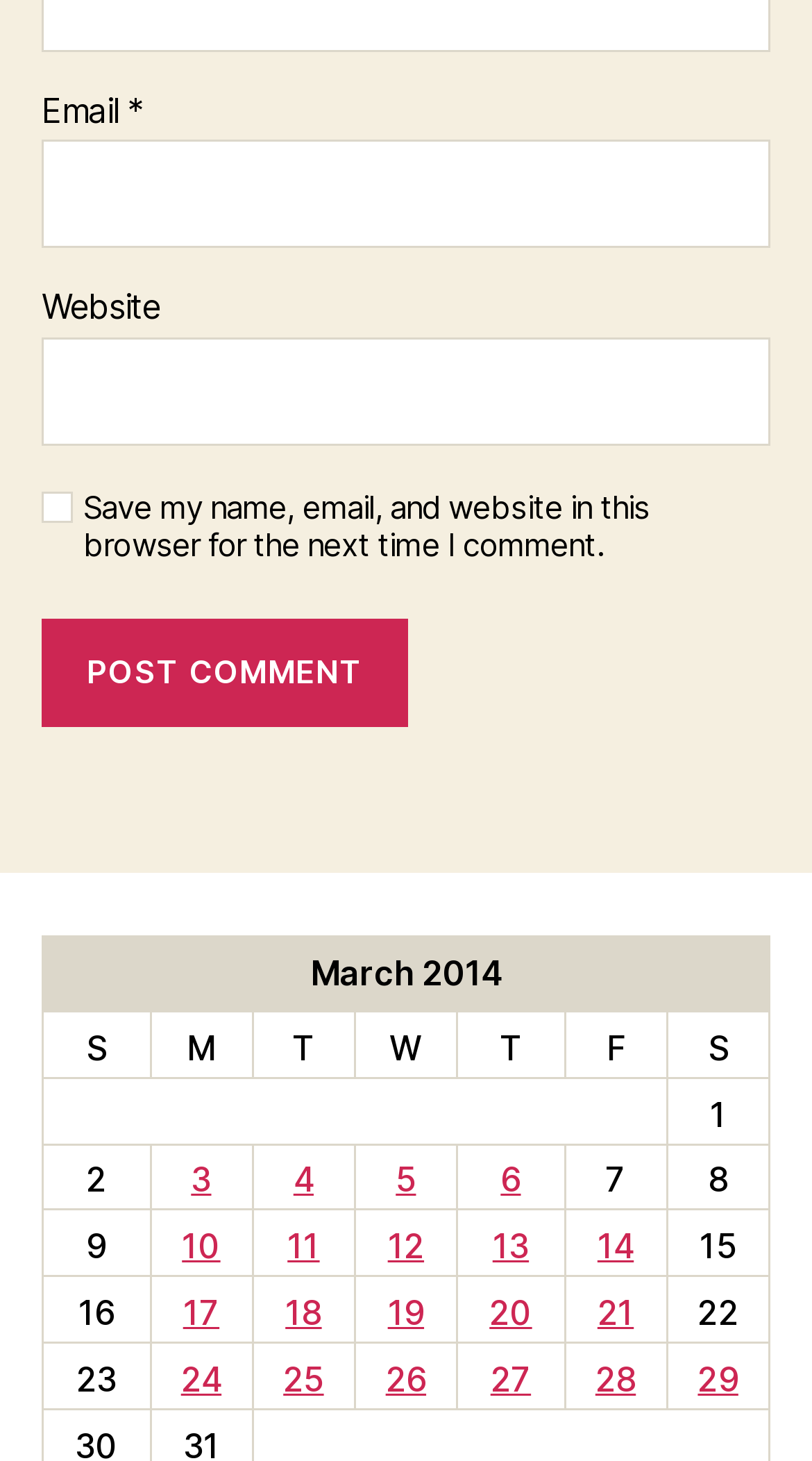Show the bounding box coordinates of the element that should be clicked to complete the task: "Check 'Save my name, email, and website in this browser for the next time I comment.'".

[0.051, 0.336, 0.09, 0.357]